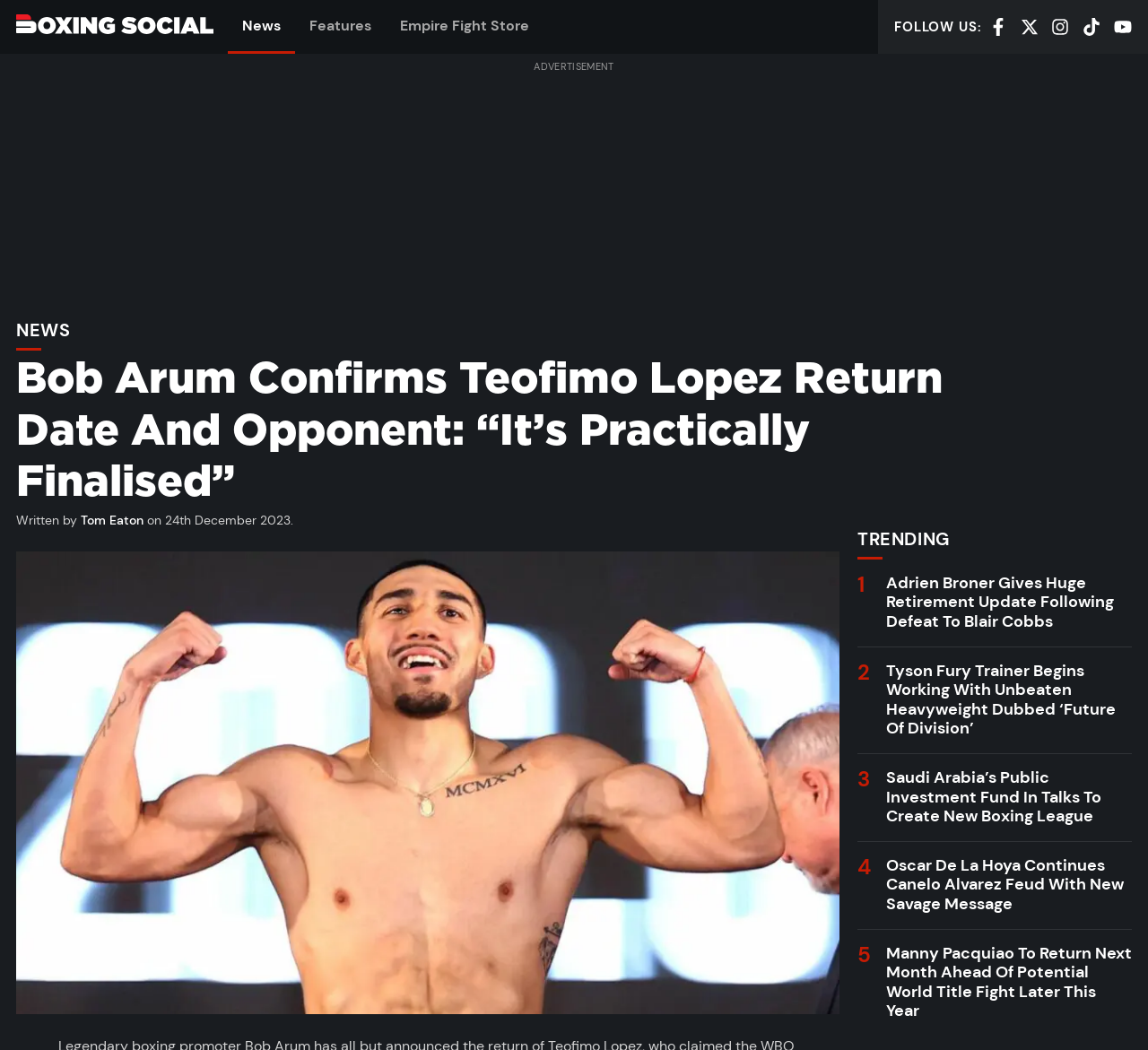What is the topic of the trending article below the main article?
Look at the image and construct a detailed response to the question.

The trending article section lists several articles, and the first one is about Adrien Broner's retirement update, as indicated by the heading 'Adrien Broner Gives Huge Retirement Update Following Defeat To Blair Cobbs'.